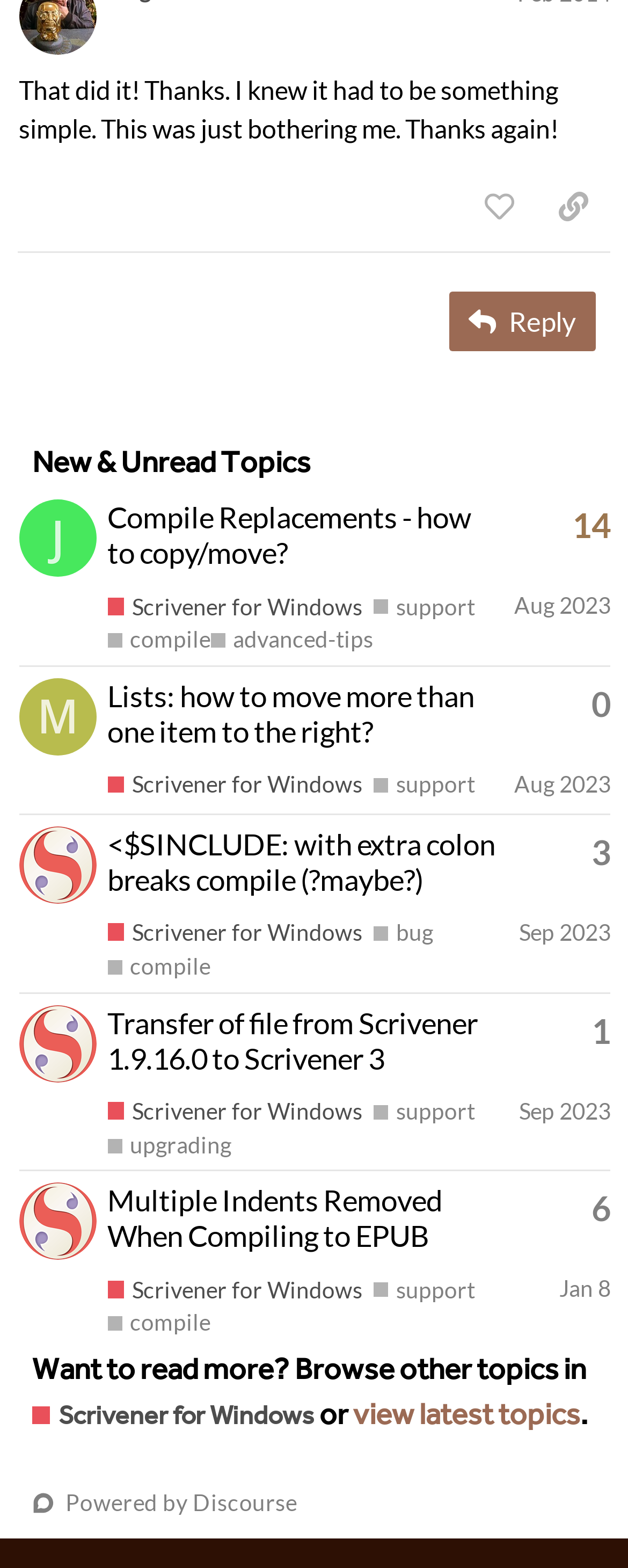Specify the bounding box coordinates of the area that needs to be clicked to achieve the following instruction: "Copy a link to a post".

[0.854, 0.111, 0.973, 0.152]